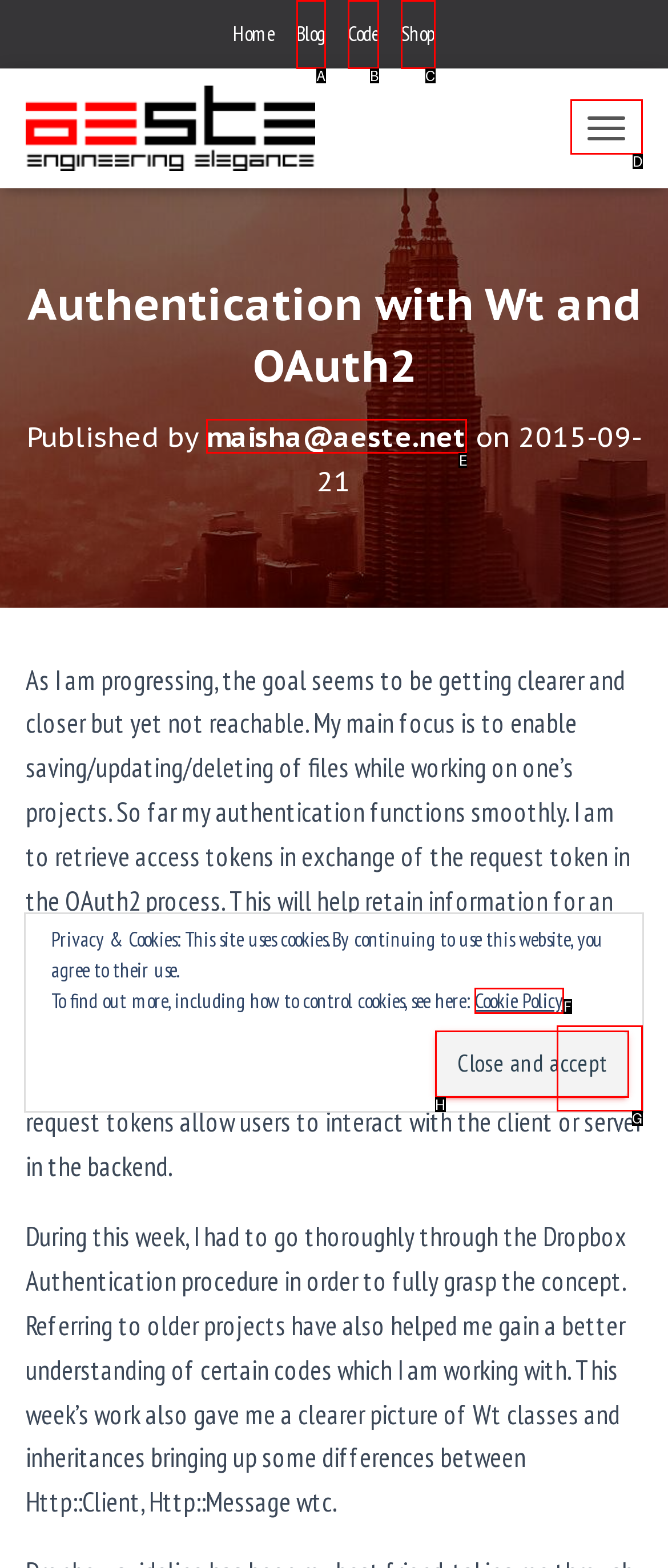Given the description: Code, identify the corresponding option. Answer with the letter of the appropriate option directly.

B